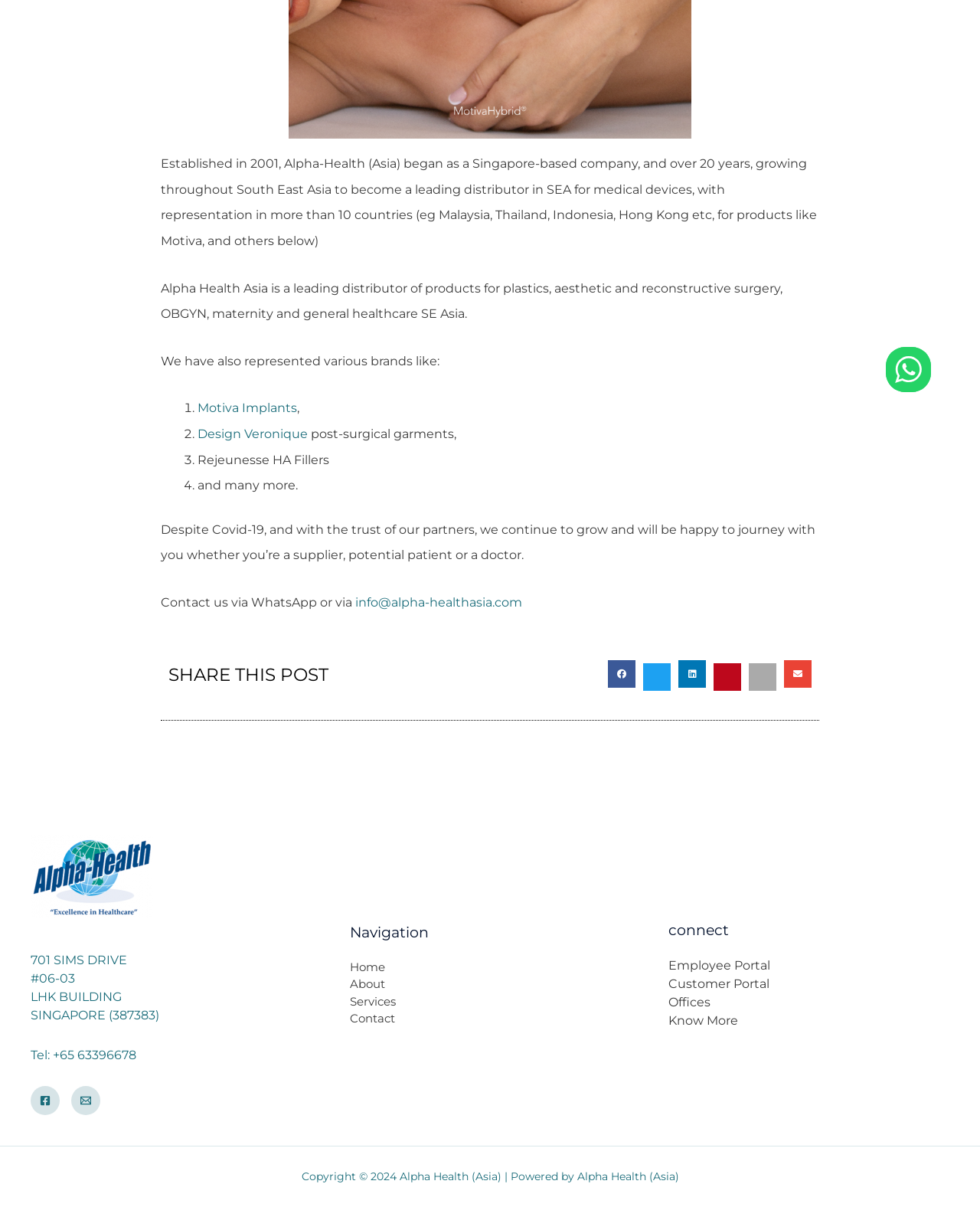From the element description: "alt="Motiva Indonesia Alpha Health (Asia)"", extract the bounding box coordinates of the UI element. The coordinates should be expressed as four float numbers between 0 and 1, in the order [left, top, right, bottom].

[0.295, 0.098, 0.705, 0.11]